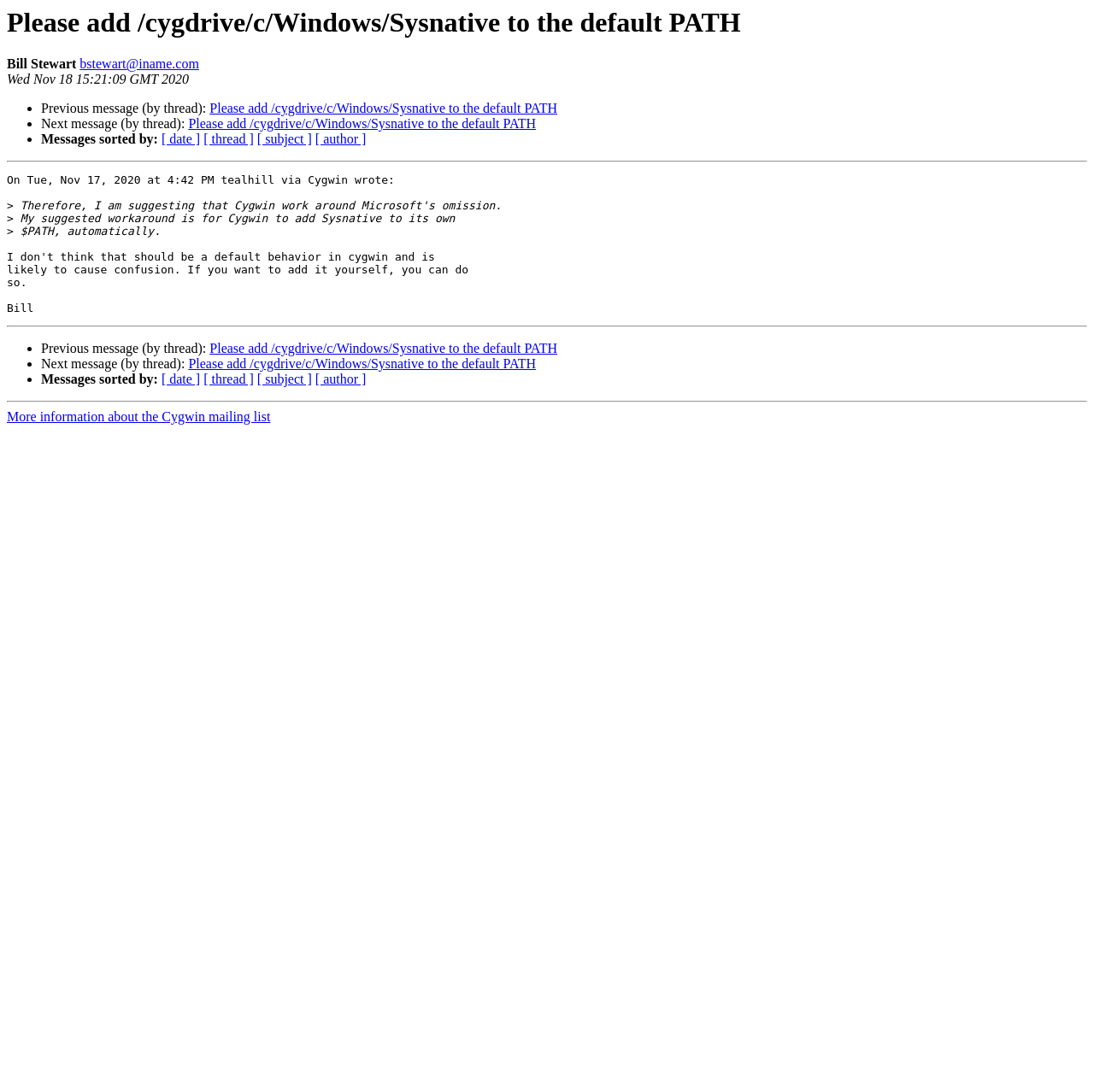Explain in detail what you observe on this webpage.

This webpage appears to be an archived email thread from the Cygwin mailing list. At the top, there is a heading with the title "Please add /cygdrive/c/Windows/Sysnative to the default PATH" and the author's name "Bill Stewart" with their email address "bstewart@iname.com" next to it. Below the heading, there is a timestamp "Wed Nov 18 15:21:09 GMT 2020".

The main content of the page is divided into sections by horizontal separators. The first section contains a message from "tealhill via Cygwin" with a quote and a suggested workaround for adding Sysnative to Cygwin's PATH. 

On the left side of the page, there are navigation links to previous and next messages in the thread, as well as options to sort messages by date, thread, subject, or author. These links are arranged vertically, with list markers (•) preceding each option.

The page also contains a link to "More information about the Cygwin mailing list" at the bottom.